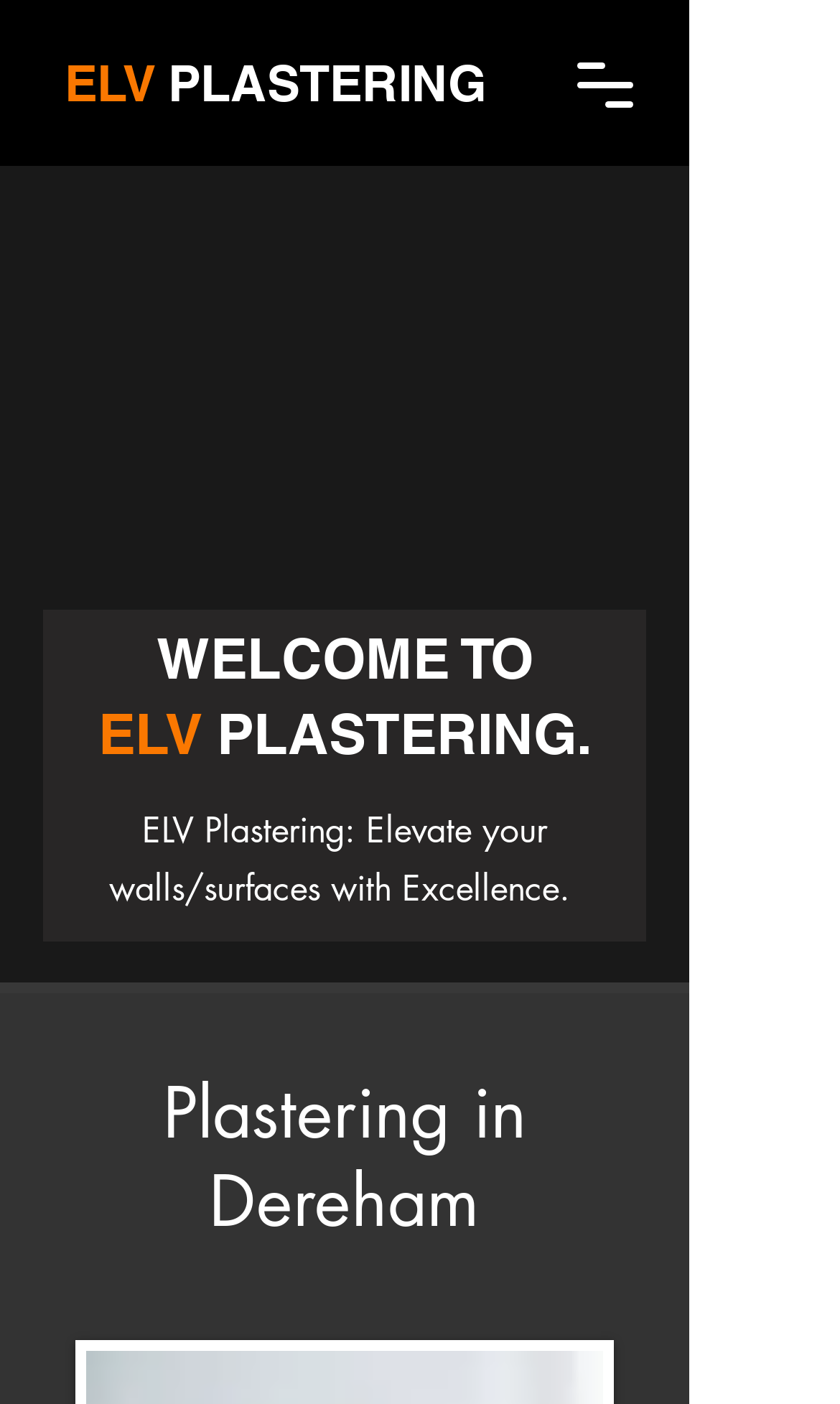What service does the company provide?
Please use the visual content to give a single word or phrase answer.

Plastering